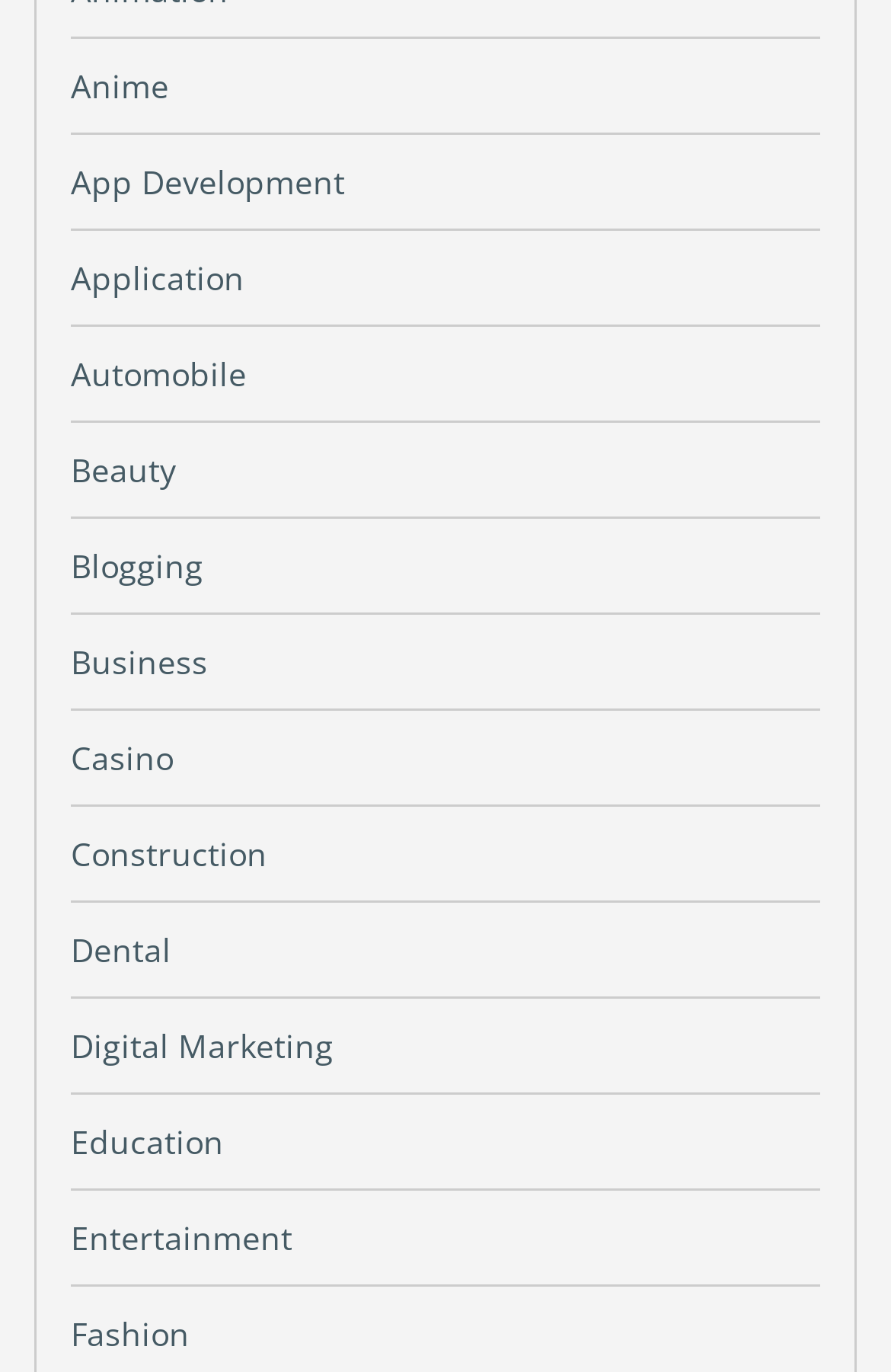What is the category located at the bottom left?
Using the information presented in the image, please offer a detailed response to the question.

By analyzing the bounding box coordinates of each link element, I found that the element with the OCR text 'Fashion' has the largest y1 and y2 values, indicating that it is located at the bottom left of the webpage.